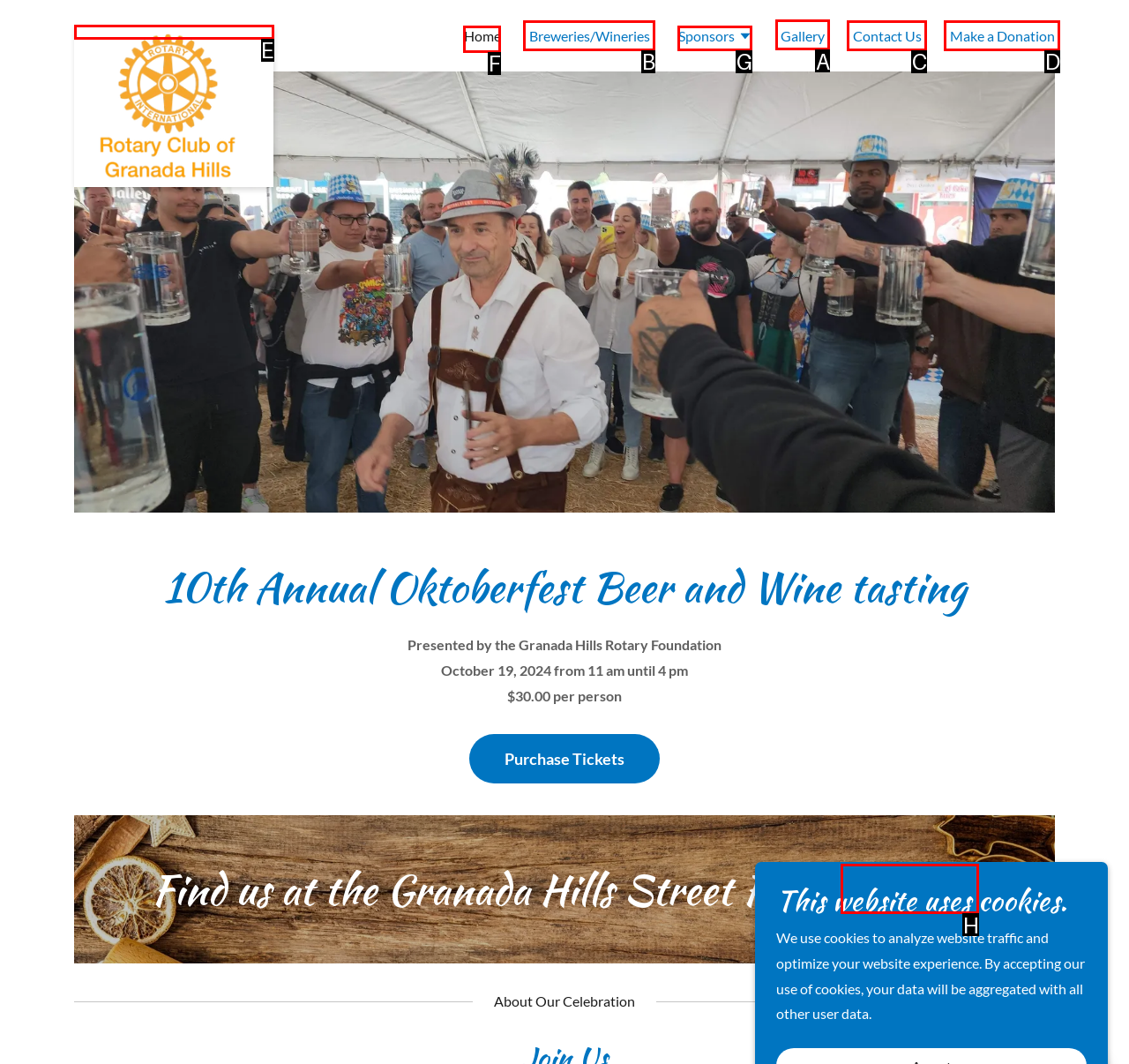Indicate the HTML element to be clicked to accomplish this task: Go to the Gallery Respond using the letter of the correct option.

A